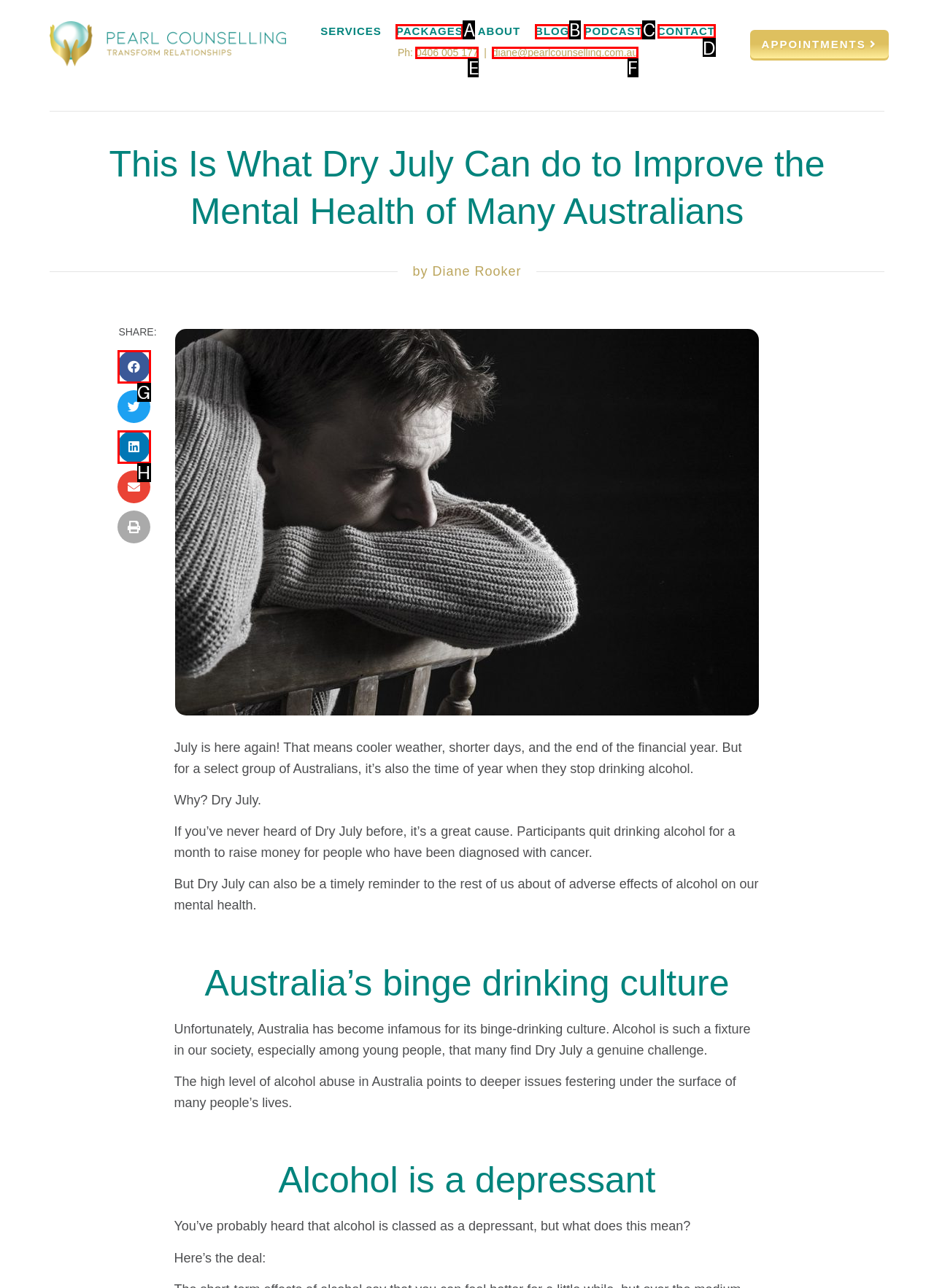Determine which HTML element I should select to execute the task: Click the CONTACT link
Reply with the corresponding option's letter from the given choices directly.

D